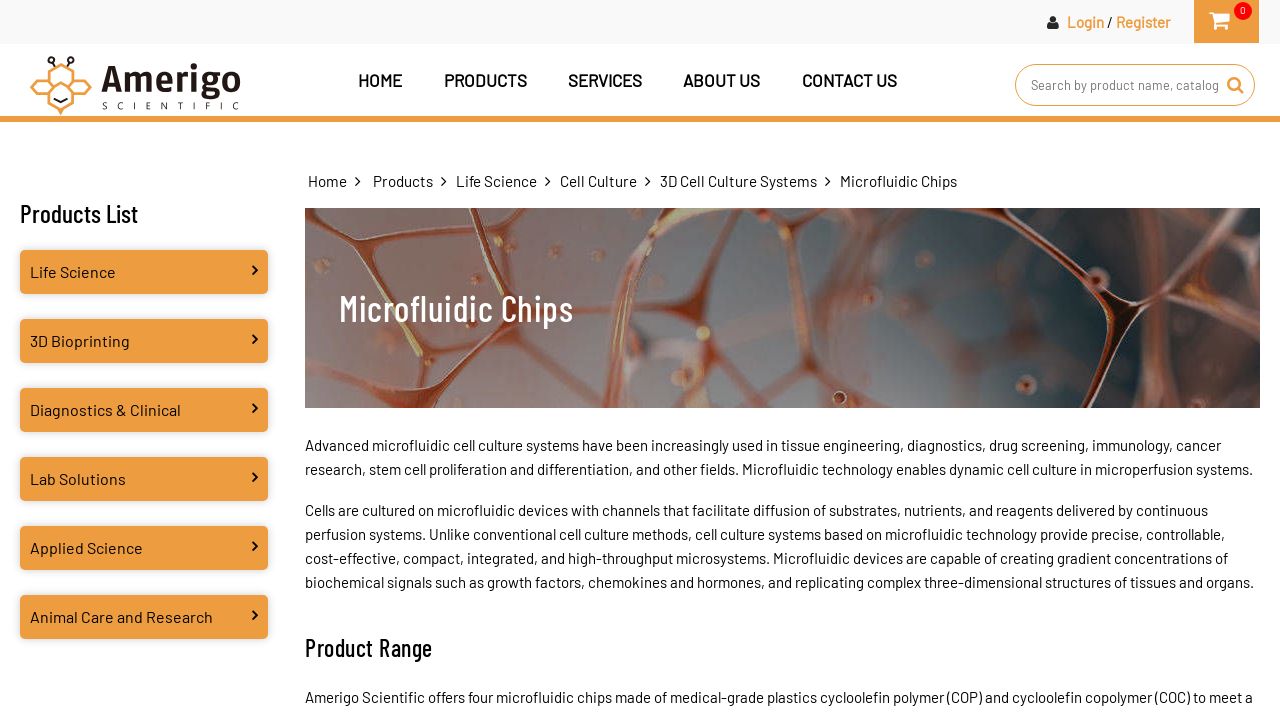Given the element description "3D Cell Culture Systems", identify the bounding box of the corresponding UI element.

[0.52, 0.025, 0.645, 0.05]